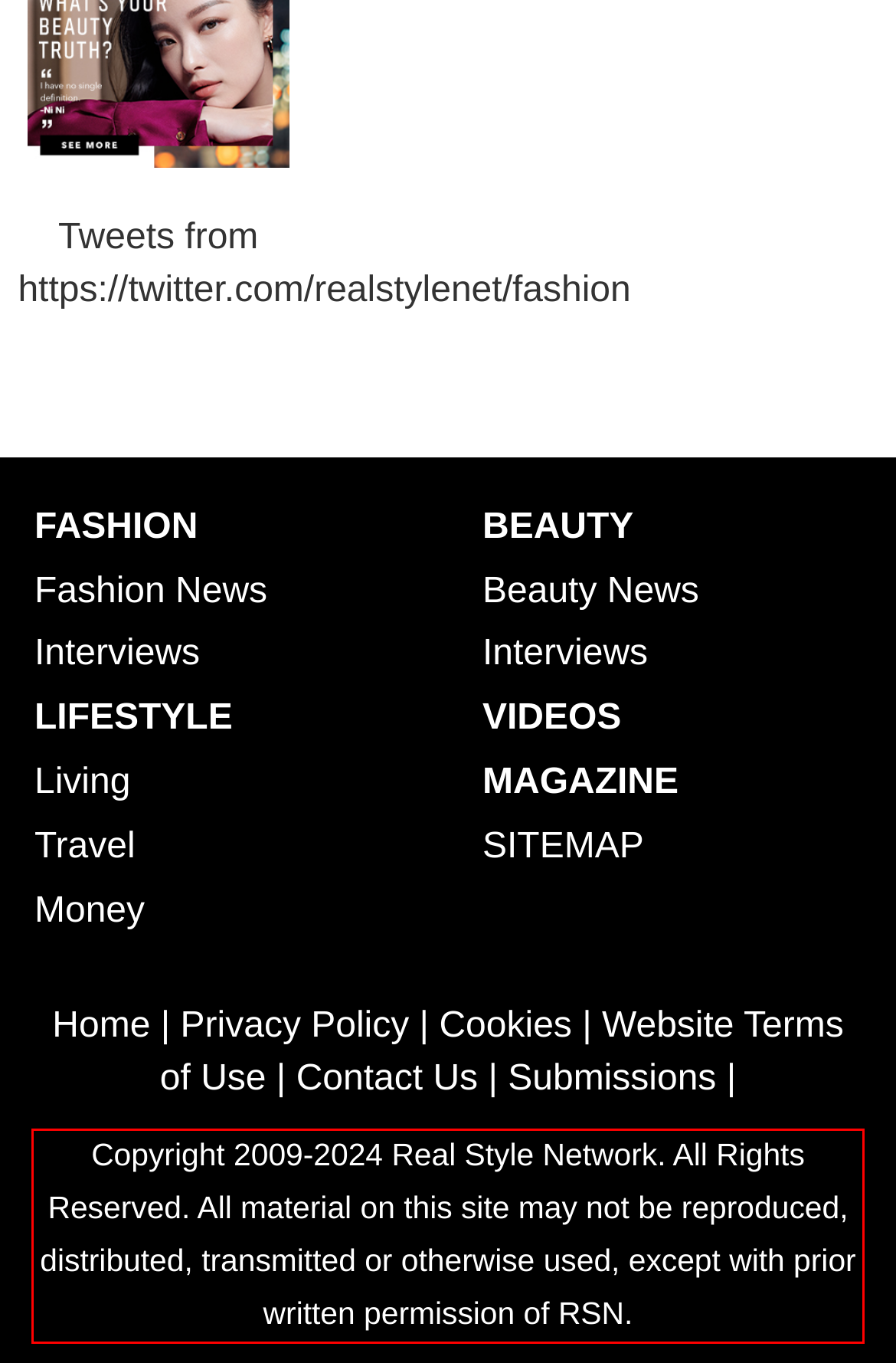Using the provided screenshot, read and generate the text content within the red-bordered area.

Copyright 2009-2024 Real Style Network. All Rights Reserved. All material on this site may not be reproduced, distributed, transmitted or otherwise used, except with prior written permission of RSN.